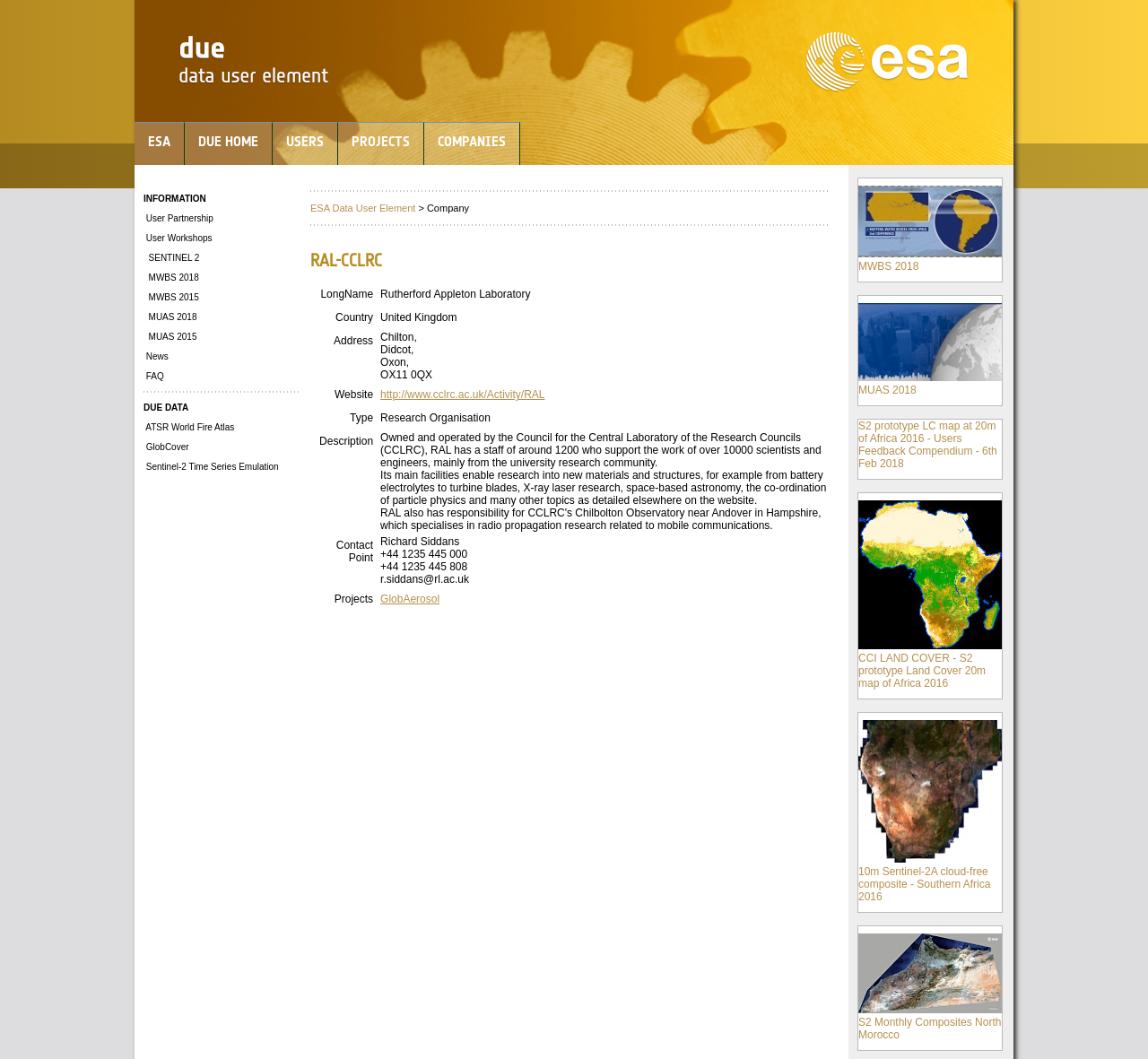How many links are there in the top navigation bar?
Respond to the question with a well-detailed and thorough answer.

I counted the number of links in the top navigation bar, which are 'ESA', 'DUE HOME', 'USERS', 'PROJECTS', and 'COMPANIES'.